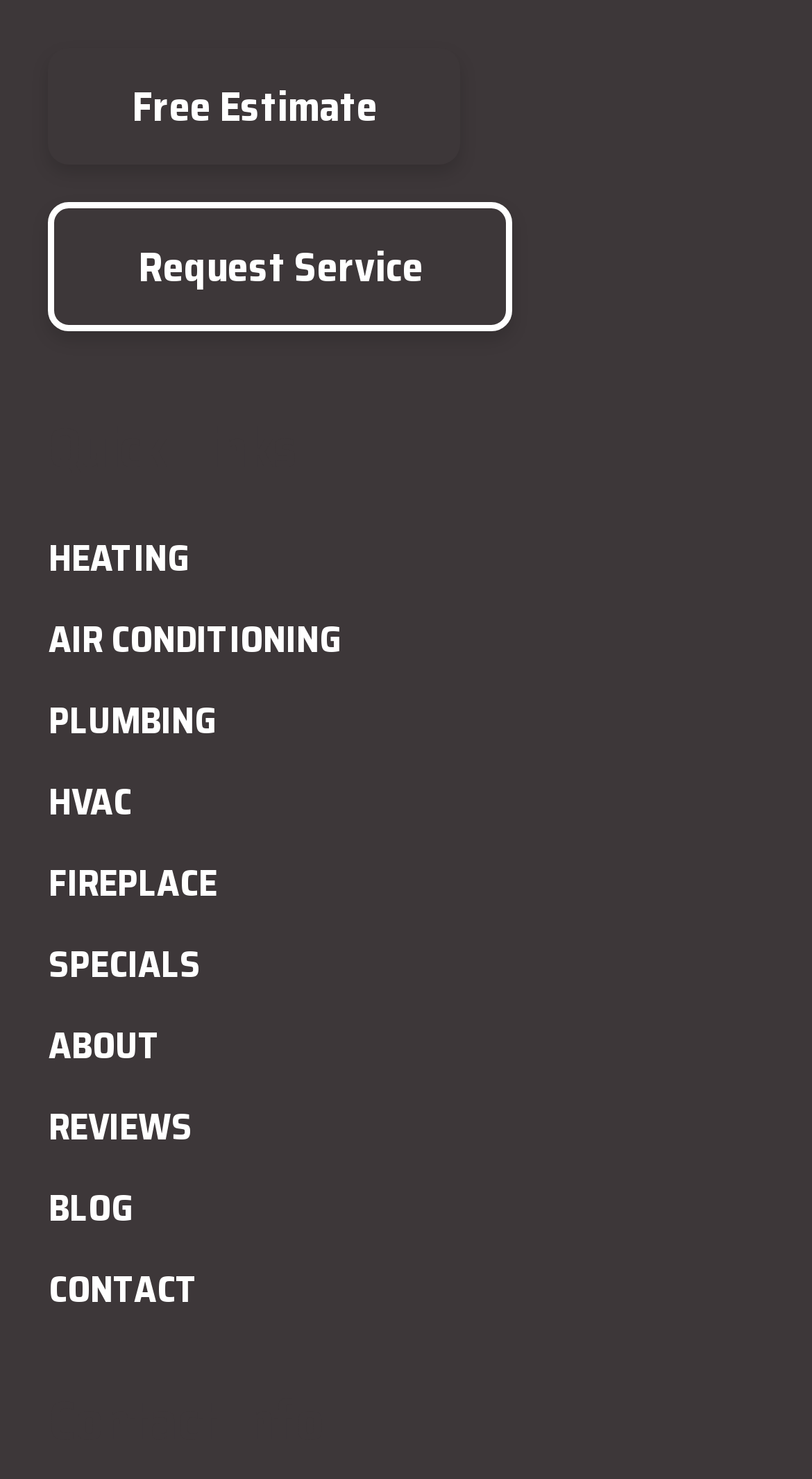Please identify the bounding box coordinates of the clickable area that will allow you to execute the instruction: "Learn about heating services".

[0.06, 0.361, 0.94, 0.416]